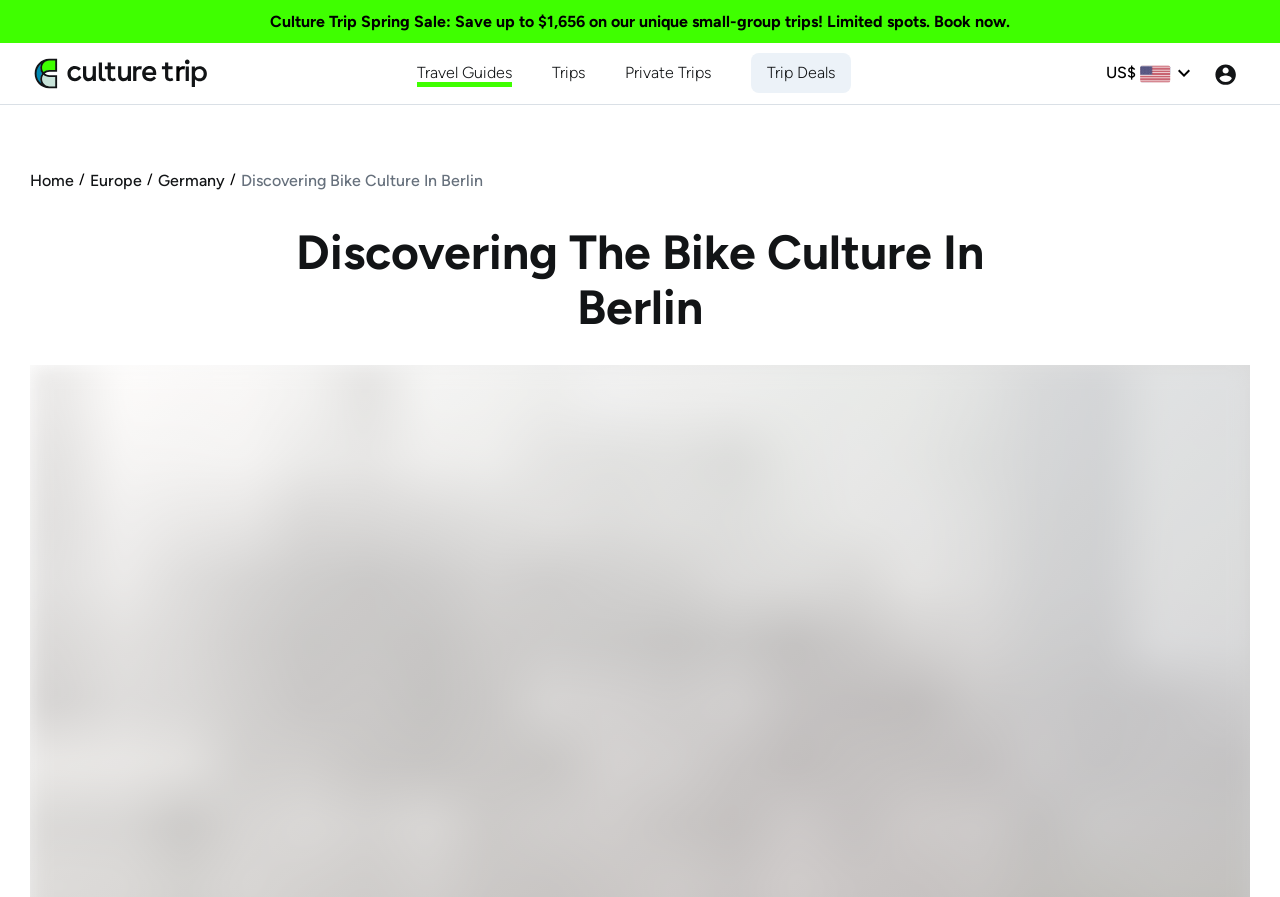Write an extensive caption that covers every aspect of the webpage.

The webpage is about discovering Berlin by bike, with a focus on the city's history and charm. At the top left, there is a link to a Culture Trip Spring Sale, offering a limited-time discount on unique small-group trips. Next to it, the Culture Trip logo is displayed. 

Below the logo, there are five navigation links: Travel Guides, Trips, Private Trips, Trip Deals, and a currency selector with a US dollar sign and a dropdown icon. 

On the right side of the navigation links, there is a button labeled "Name" with a profile icon. When clicked, it reveals a dropdown menu with links to Home, Europe, Germany, and the current page, Discovering Bike Culture In Berlin.

The main content of the page is headed by a title, "Discovering The Bike Culture In Berlin", which spans almost the entire width of the page.